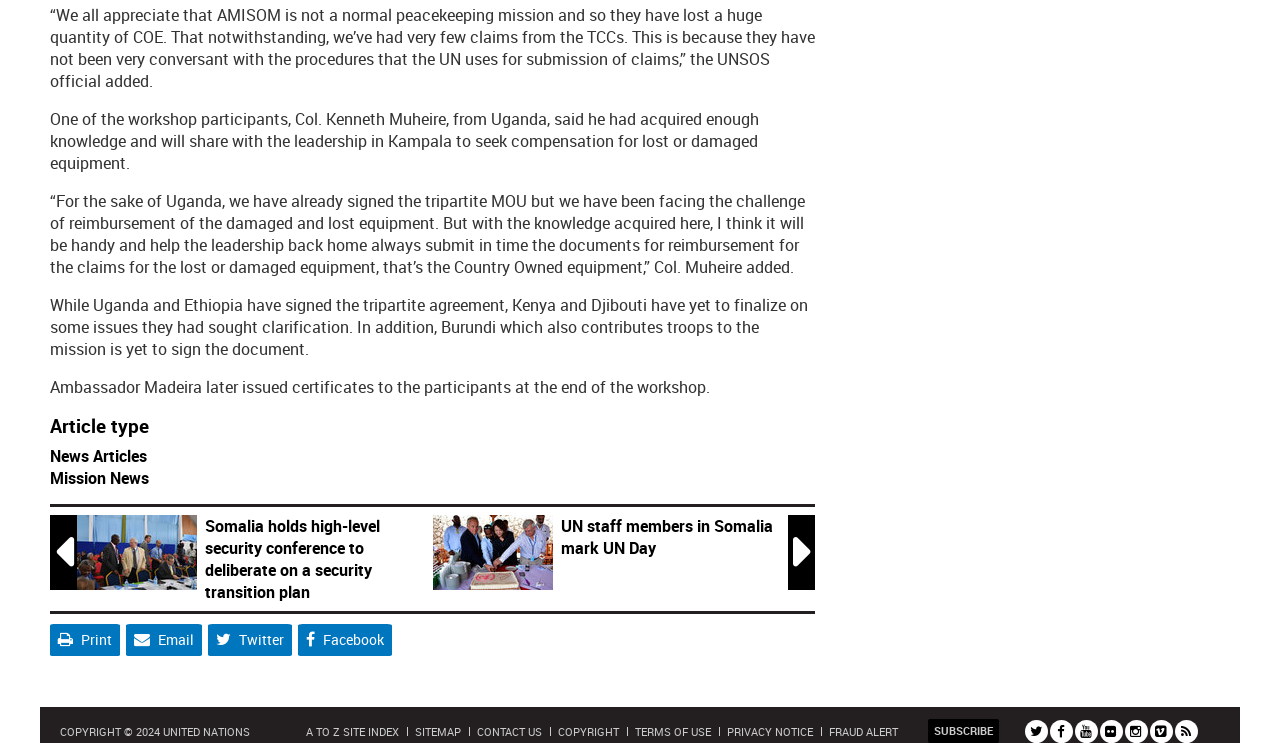Please specify the bounding box coordinates of the clickable region necessary for completing the following instruction: "Click on 'UN staff members in Somalia mark UN Day'". The coordinates must consist of four float numbers between 0 and 1, i.e., [left, top, right, bottom].

[0.338, 0.694, 0.438, 0.801]